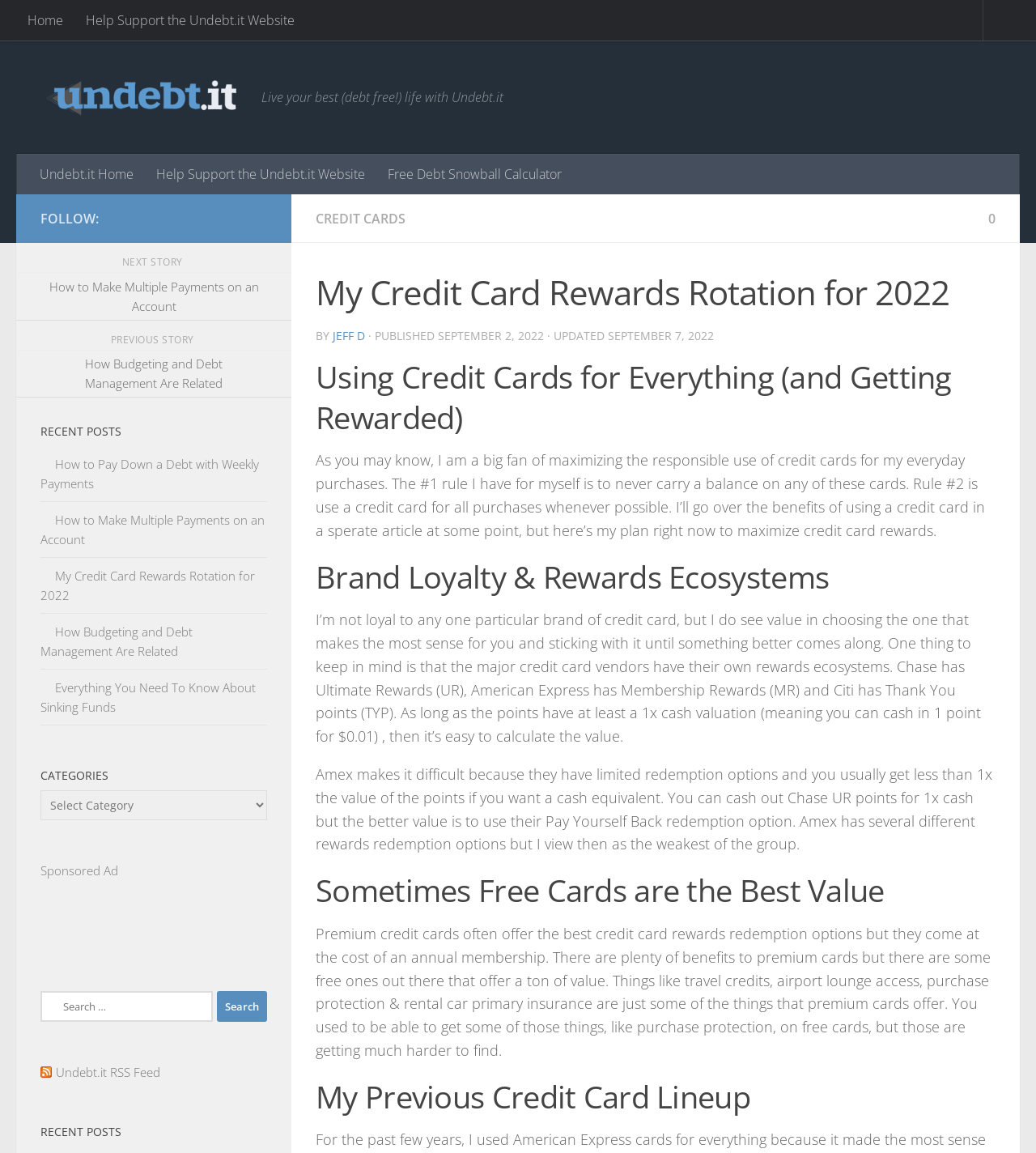Locate and provide the bounding box coordinates for the HTML element that matches this description: "Skip to content".

[0.003, 0.003, 0.129, 0.039]